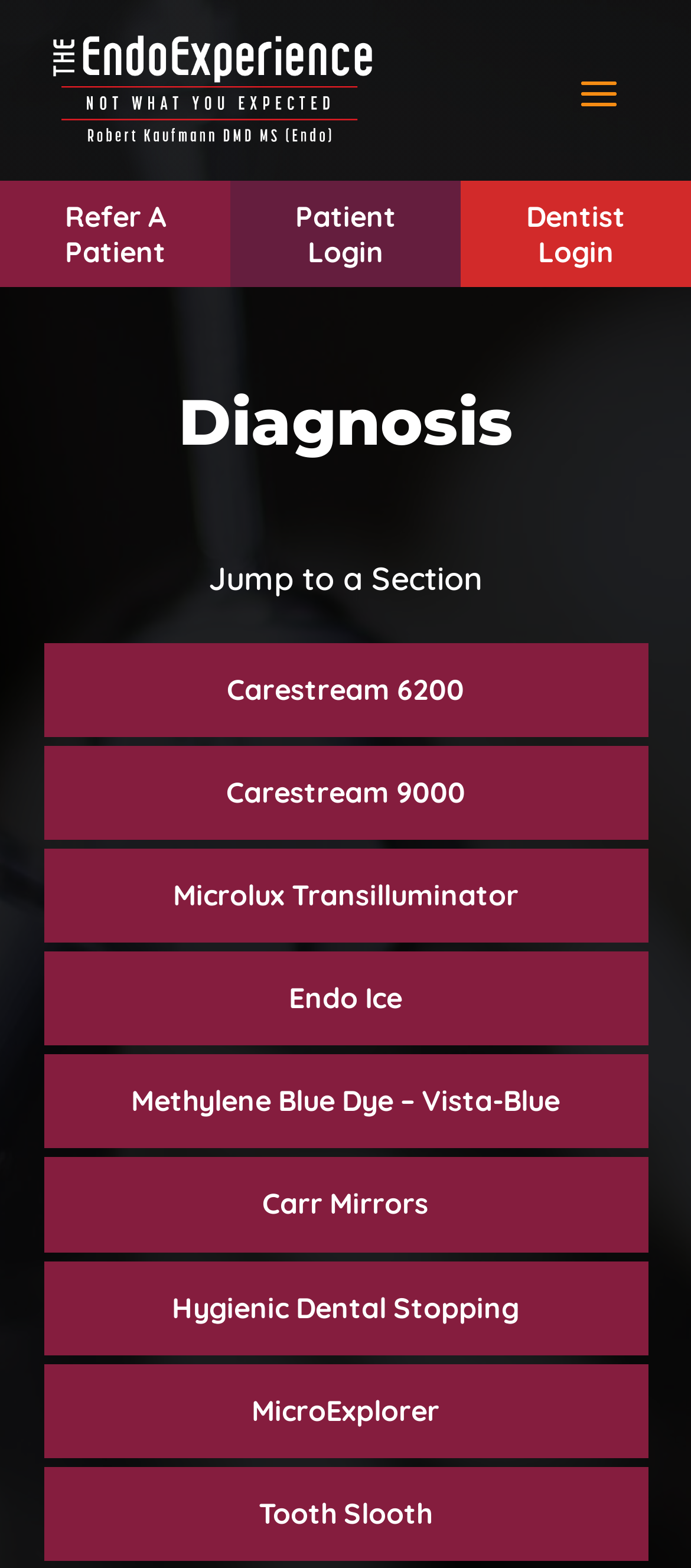Please provide the bounding box coordinates for the element that needs to be clicked to perform the following instruction: "View information on Tooth Slooth". The coordinates should be given as four float numbers between 0 and 1, i.e., [left, top, right, bottom].

[0.063, 0.936, 0.937, 0.996]